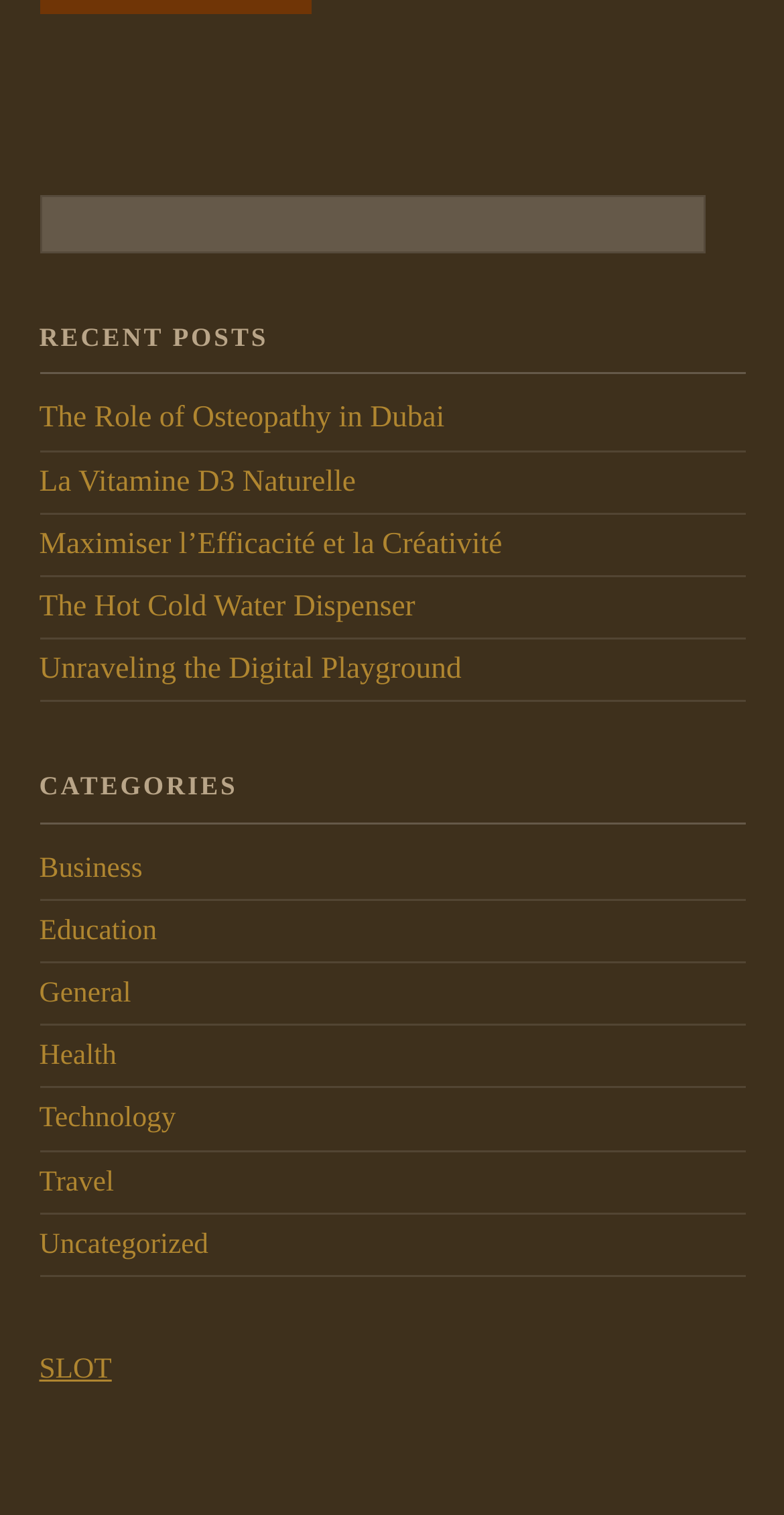Find the bounding box coordinates of the element's region that should be clicked in order to follow the given instruction: "read The Role of Osteopathy in Dubai". The coordinates should consist of four float numbers between 0 and 1, i.e., [left, top, right, bottom].

[0.05, 0.265, 0.567, 0.287]